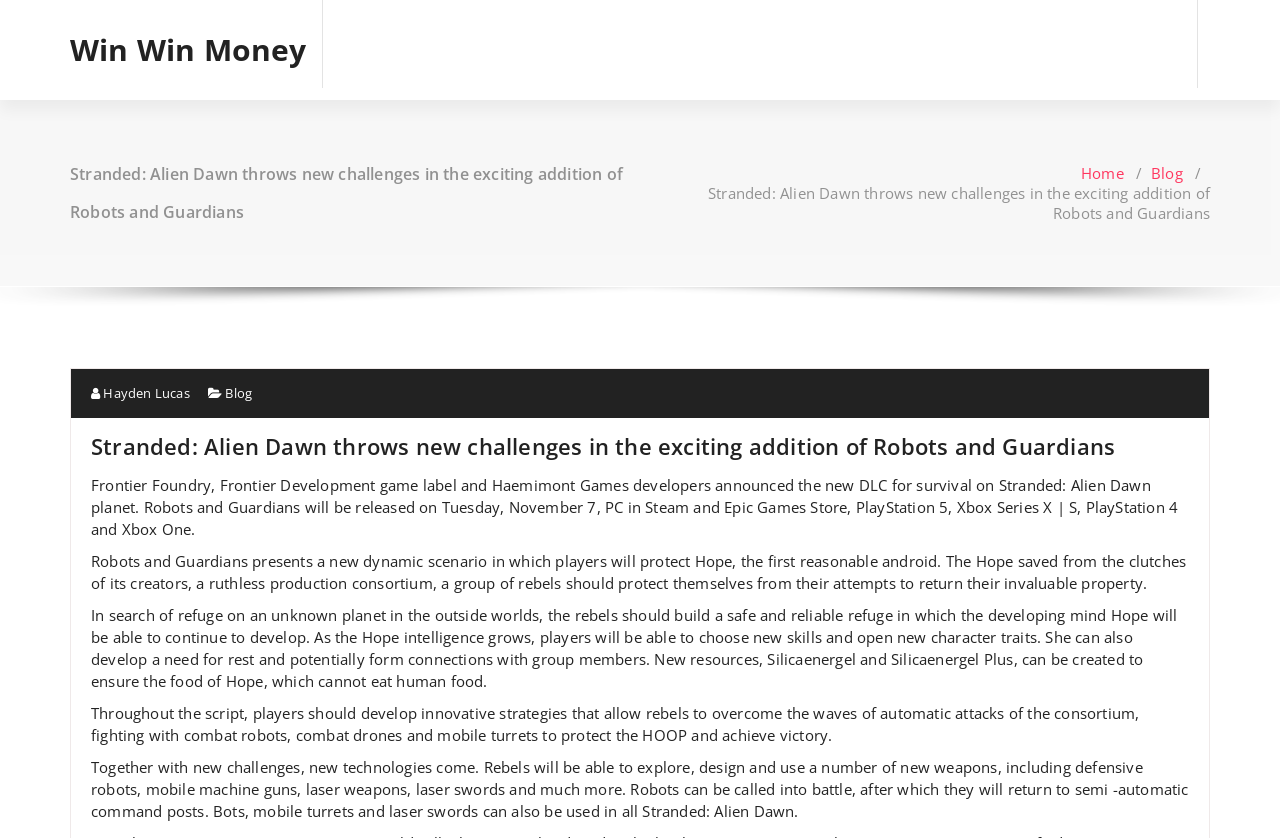Please analyze the image and give a detailed answer to the question:
What is the name of the android?

The name of the android is mentioned in the static text 'Robots and Guardians presents a new dynamic scenario in which players will protect Hope, the first reasonable android.'